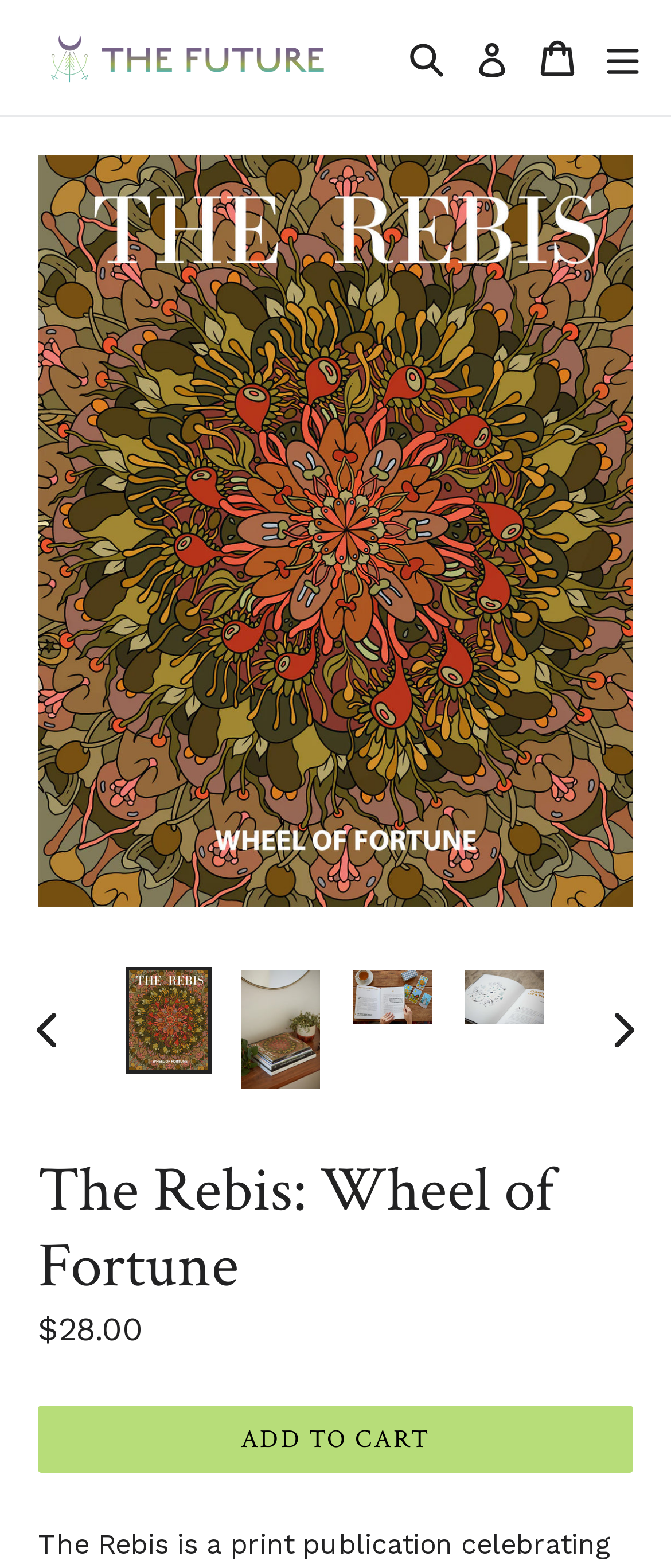Determine the heading of the webpage and extract its text content.

The Rebis: Wheel of Fortune